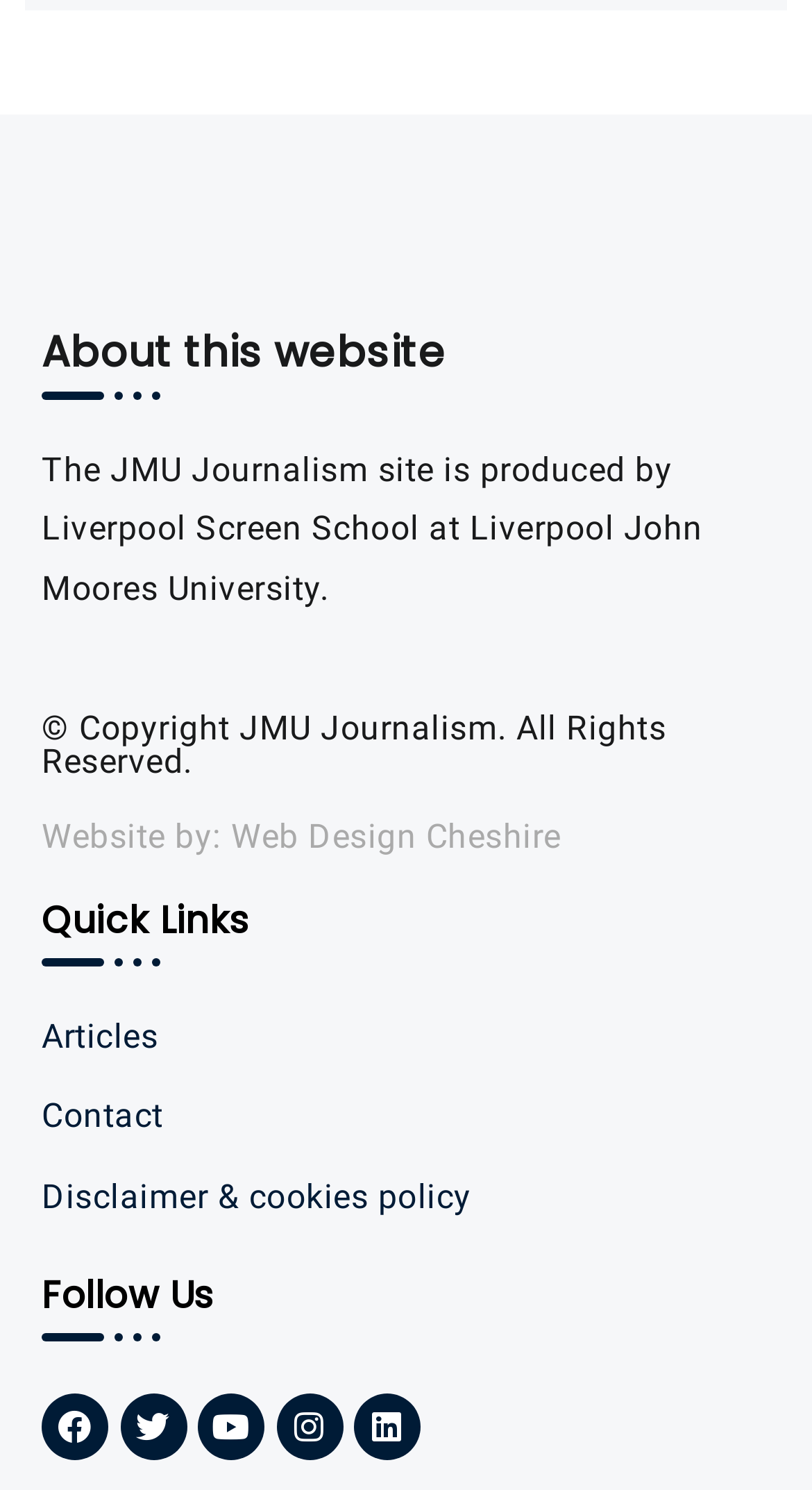What is the name of the university producing this website?
Analyze the screenshot and provide a detailed answer to the question.

From the StaticText element 'The JMU Journalism site is produced by Liverpool Screen School at Liverpool John Moores University.', we can infer that the university producing this website is Liverpool John Moores University.